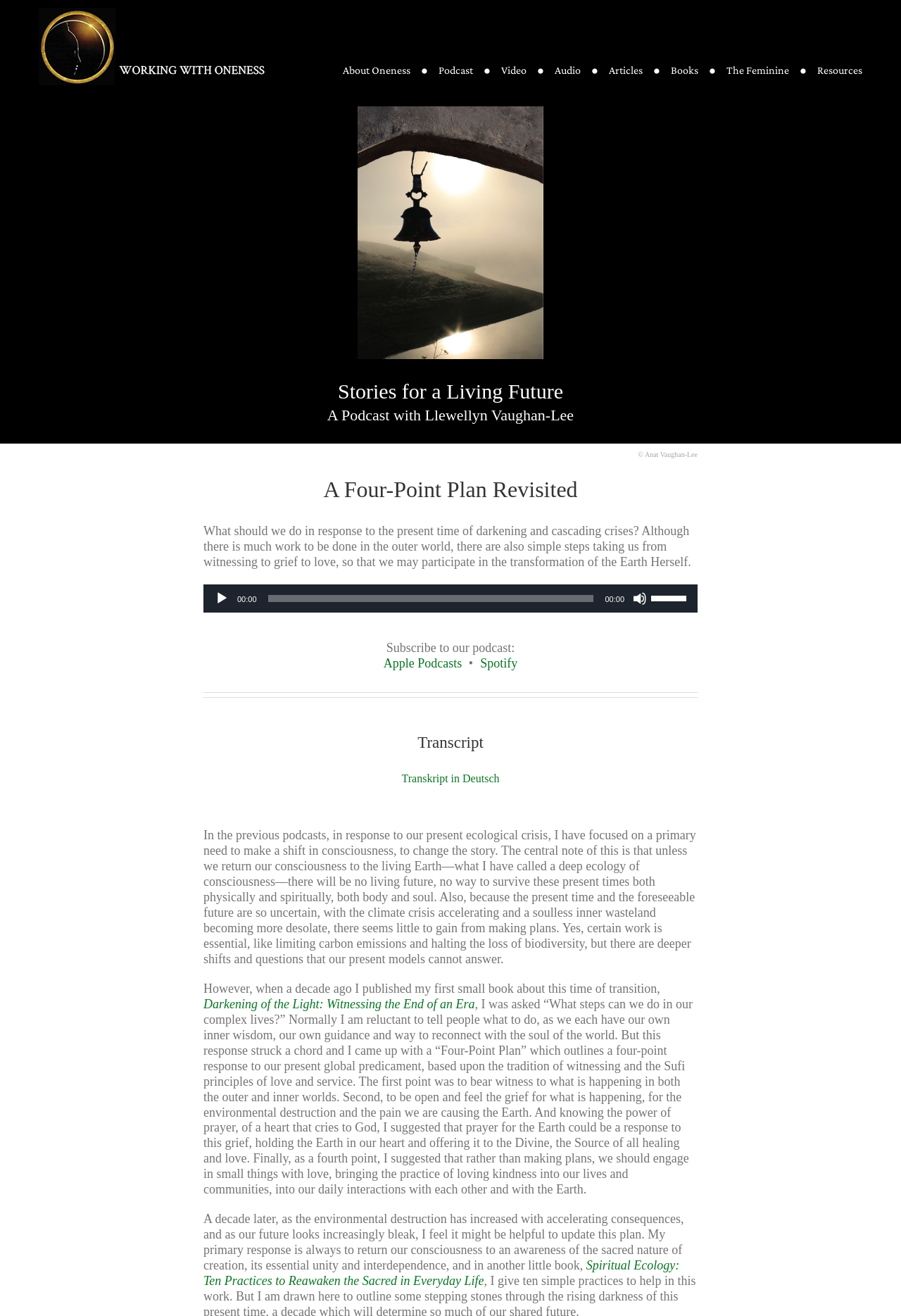Using the description "Go to Top", locate and provide the bounding box of the UI element.

[0.904, 0.666, 0.941, 0.685]